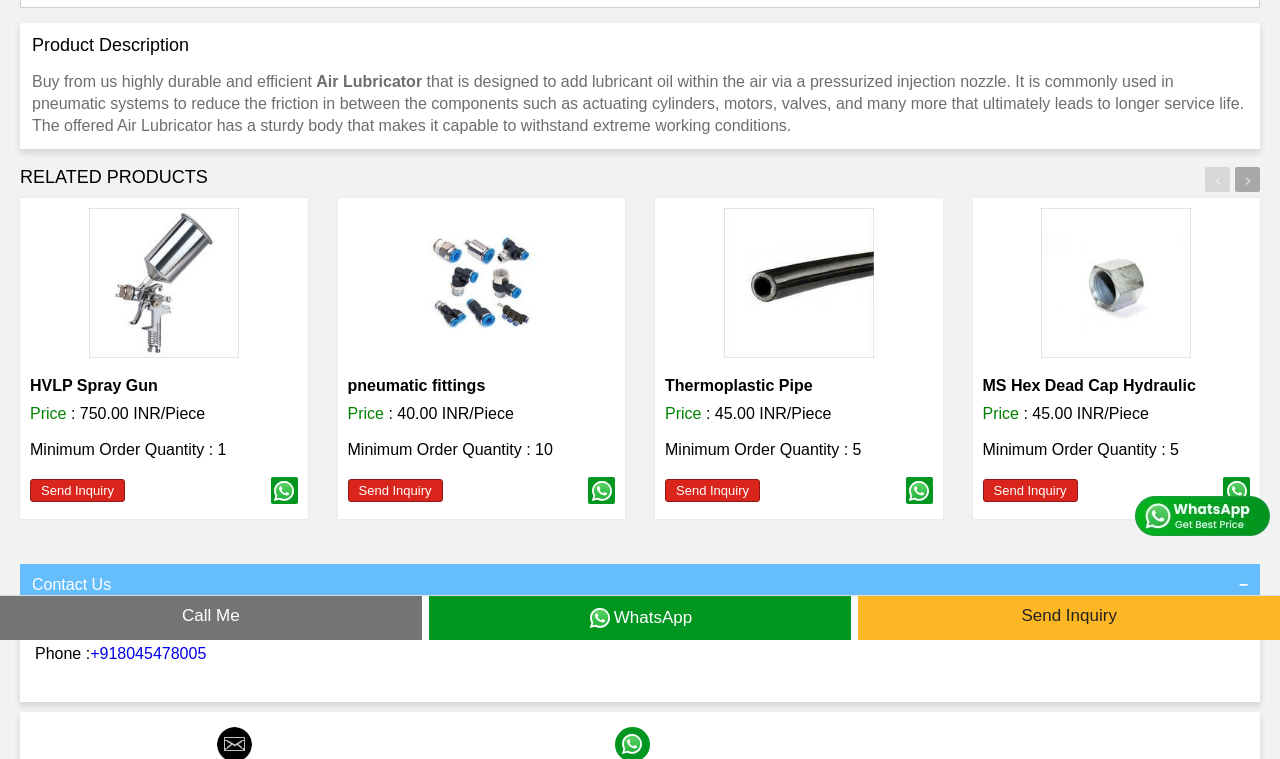Identify the bounding box for the UI element that is described as follows: "MS Hex Dead Cap Hydraulic".

[0.779, 0.497, 0.946, 0.519]